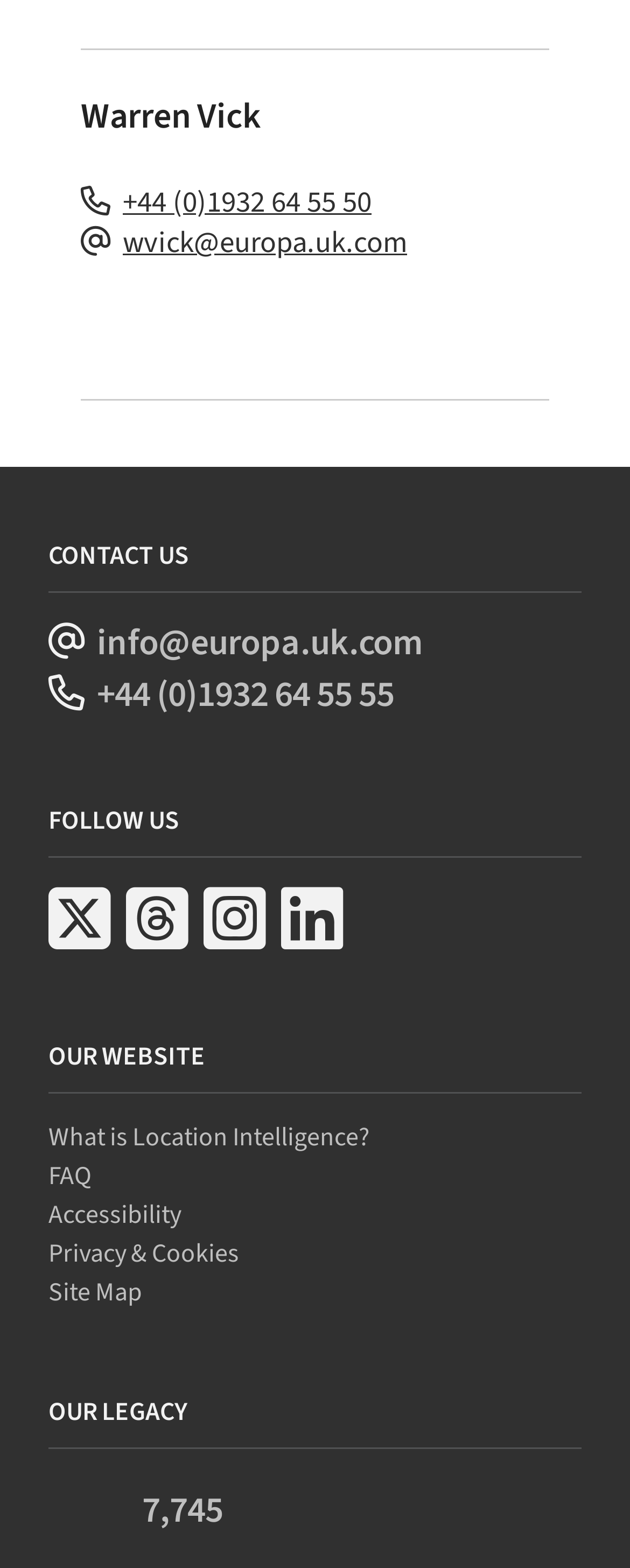What is the email address for general inquiries?
Utilize the image to construct a detailed and well-explained answer.

The email address for general inquiries can be found in the 'CONTACT US' section, which is 'info@europa.uk.com'.